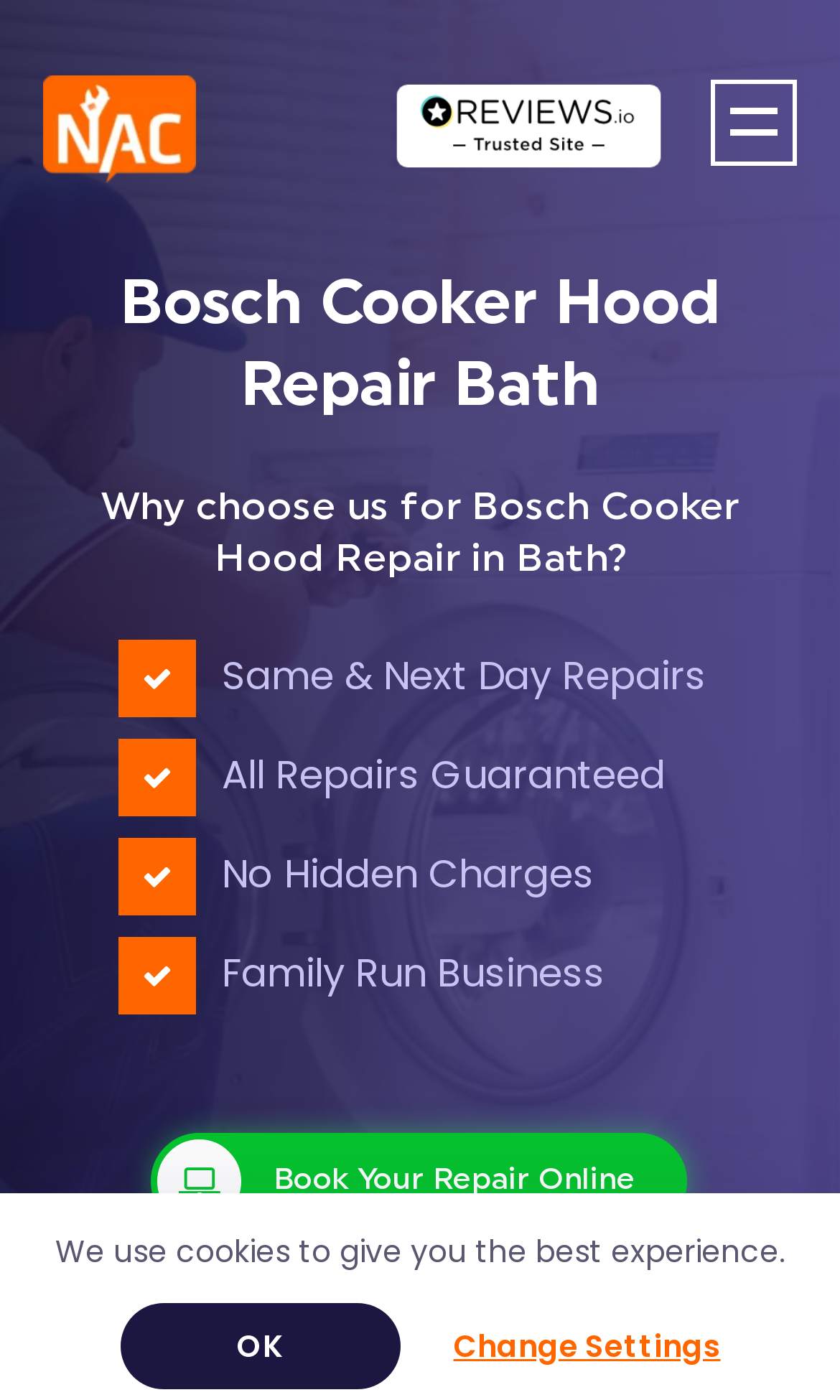What is the timing for repairs?
Please utilize the information in the image to give a detailed response to the question.

I found a StaticText element 'Same & Next Day Repairs' which indicates the timing for repairs, suggesting that the company offers same-day or next-day repair services.